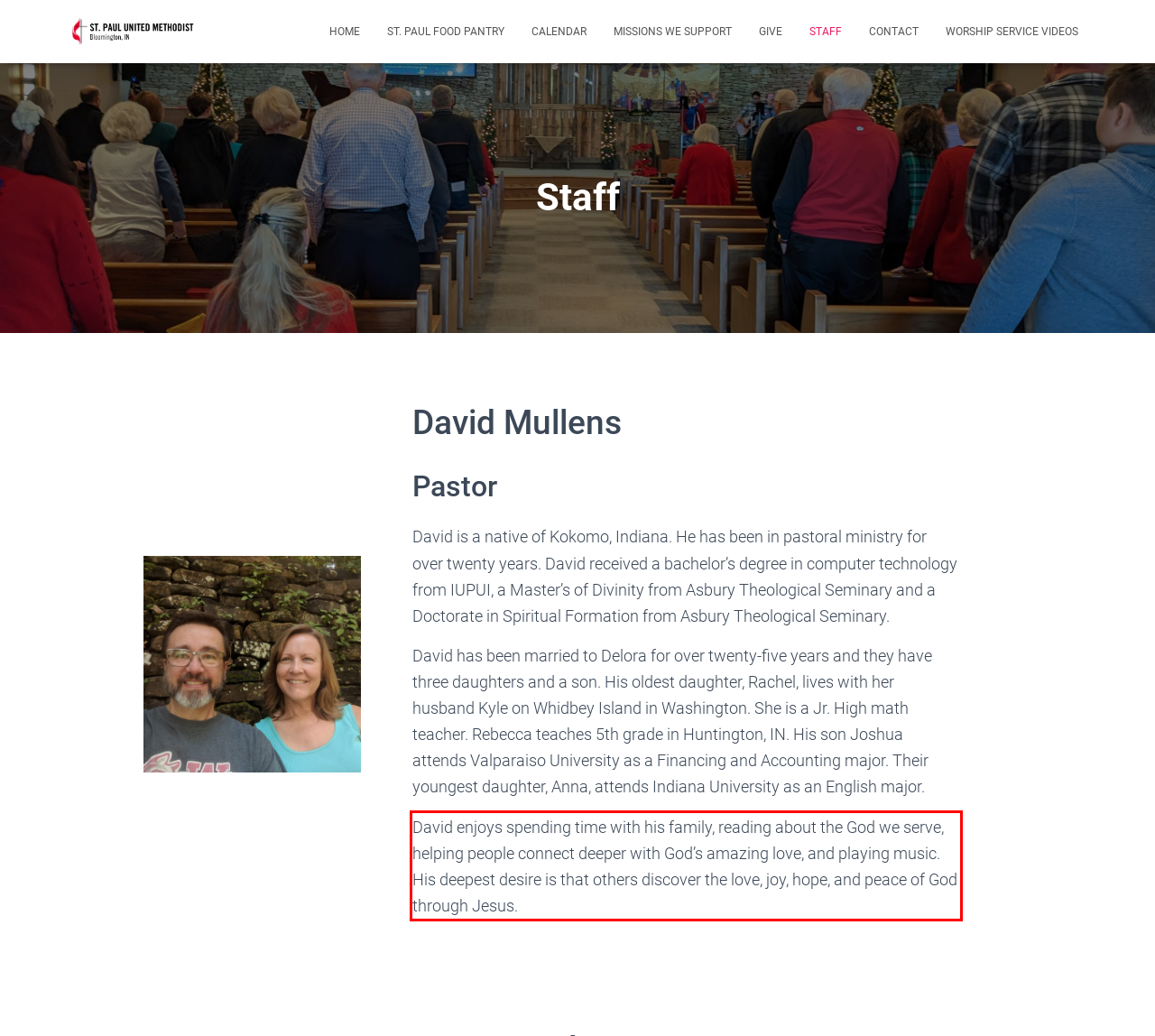Look at the webpage screenshot and recognize the text inside the red bounding box.

David enjoys spending time with his family, reading about the God we serve, helping people connect deeper with God’s amazing love, and playing music. His deepest desire is that others discover the love, joy, hope, and peace of God through Jesus.